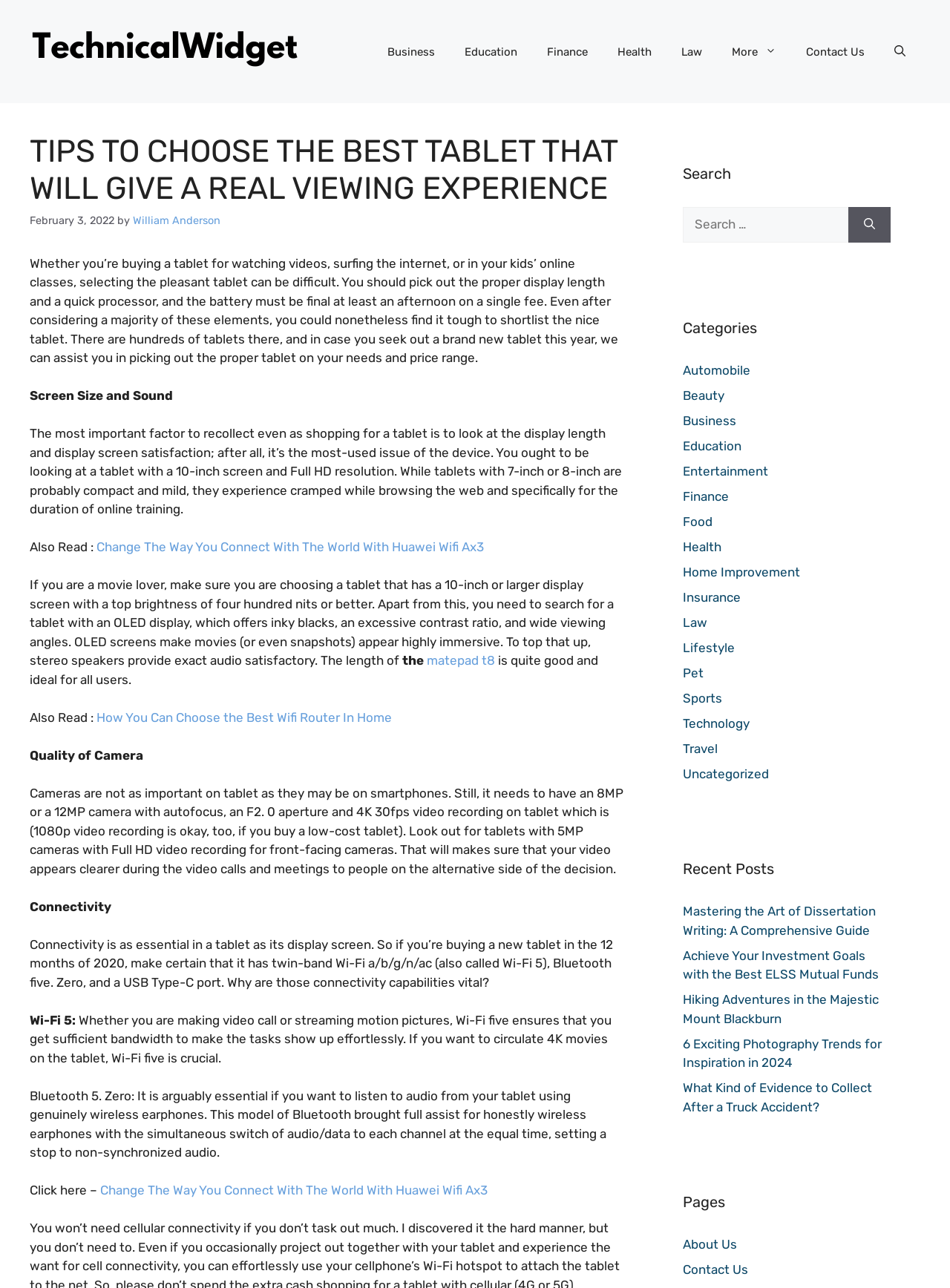What is the importance of Wi-Fi 5 in a tablet?
Answer the question with a detailed explanation, including all necessary information.

According to the webpage, Wi-Fi 5 is essential in a tablet as it ensures sufficient bandwidth for tasks like video calling and streaming movies, and is crucial for streaming 4K movies.